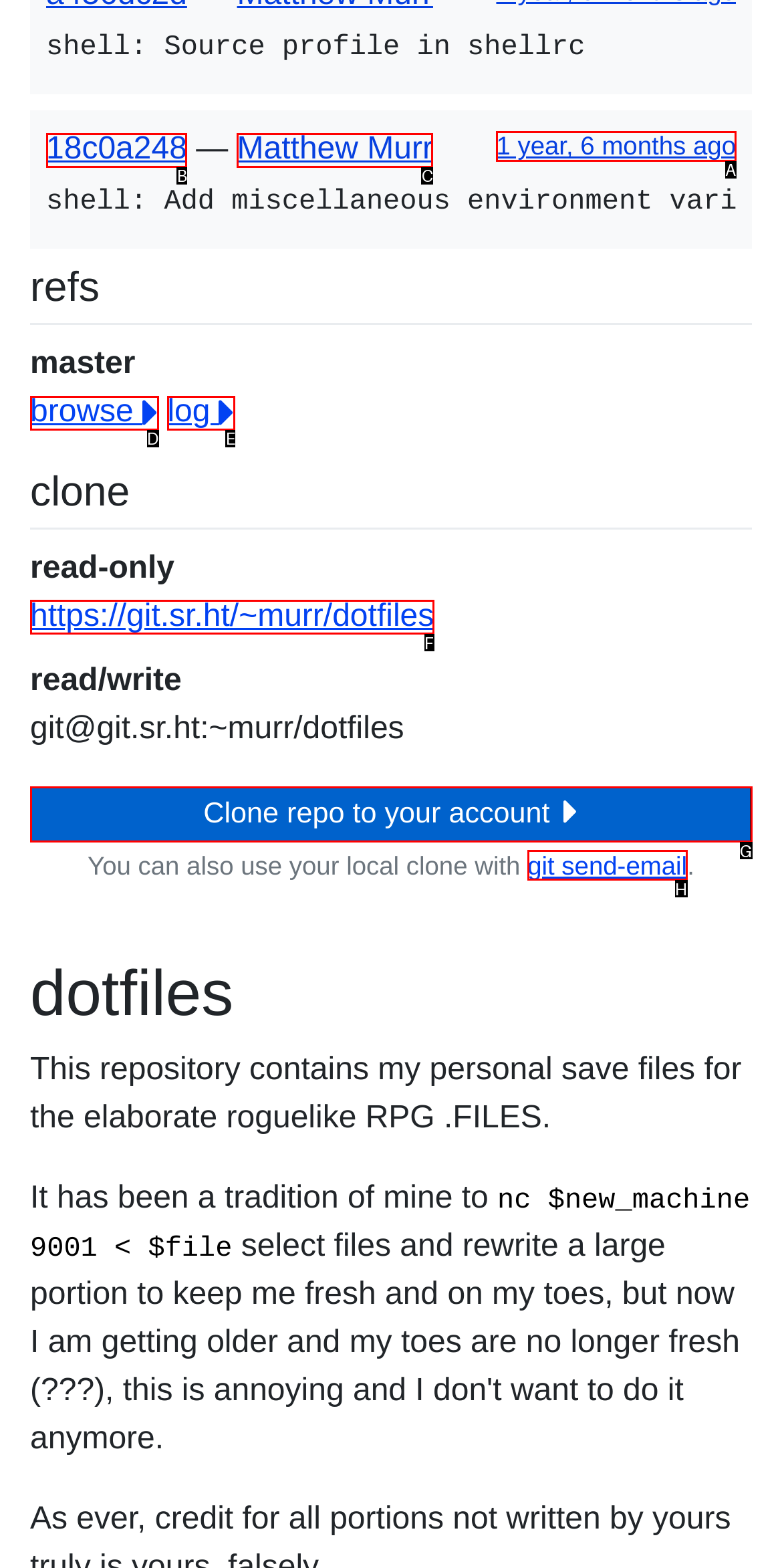Given the description: browse, identify the matching HTML element. Provide the letter of the correct option.

D